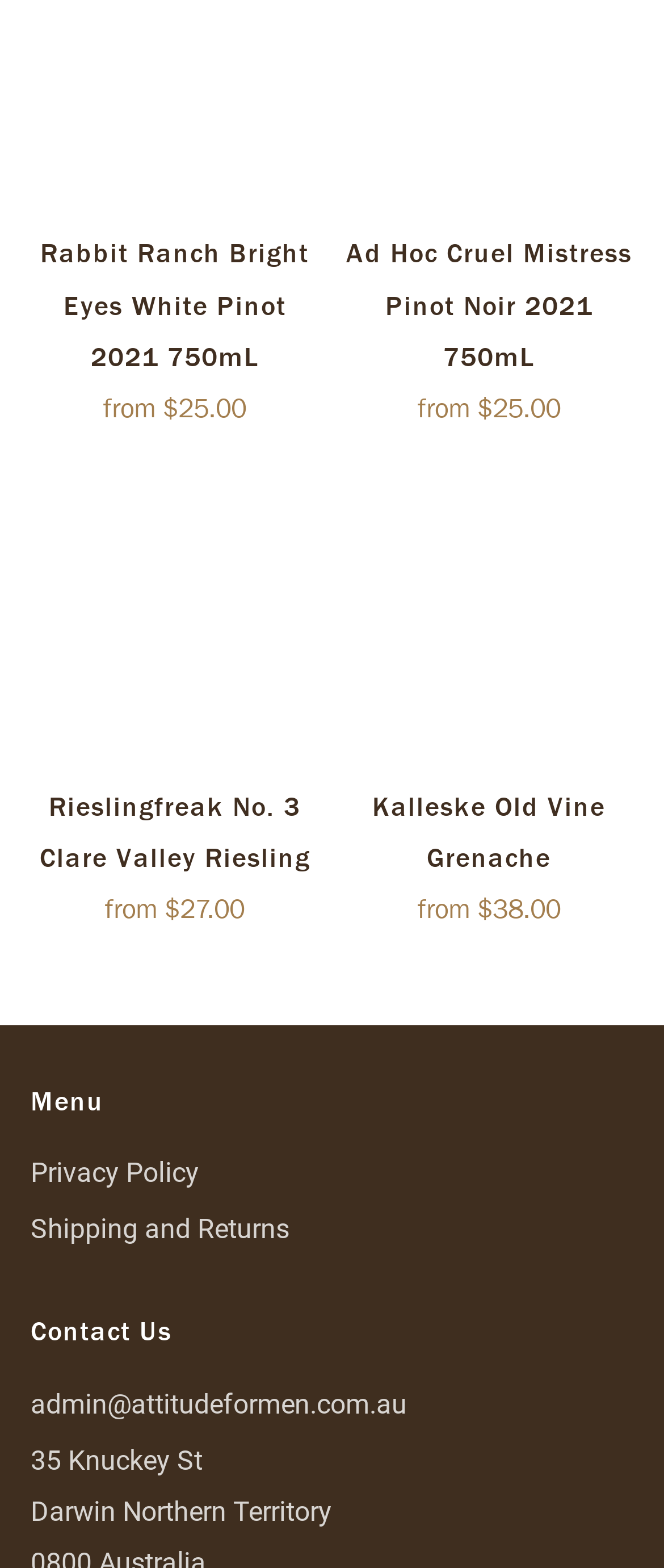Locate the bounding box coordinates of the area that needs to be clicked to fulfill the following instruction: "Contact us via email". The coordinates should be in the format of four float numbers between 0 and 1, namely [left, top, right, bottom].

[0.046, 0.885, 0.613, 0.905]